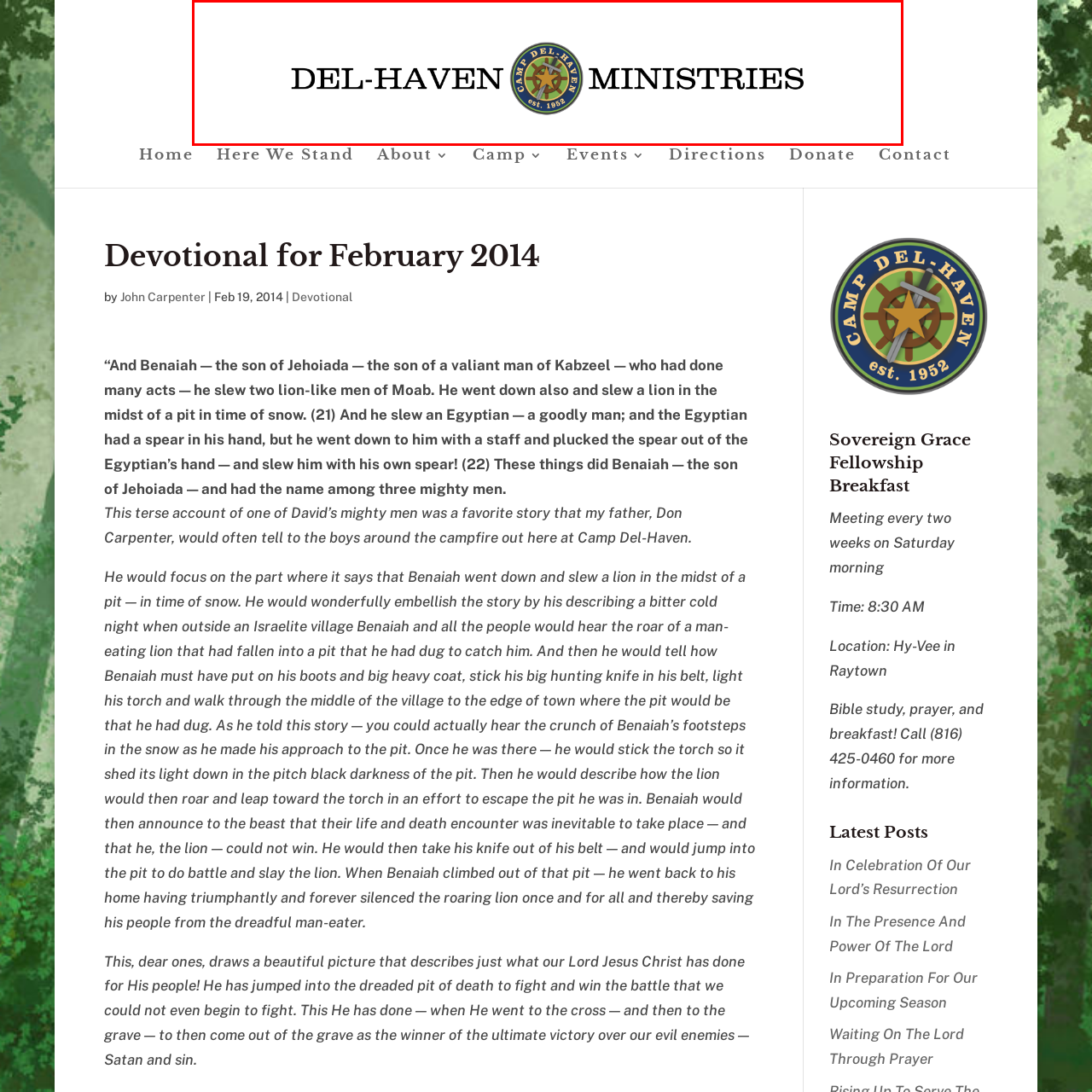Refer to the image marked by the red boundary and provide a single word or phrase in response to the question:
When was Camp Del-Haven established?

1981